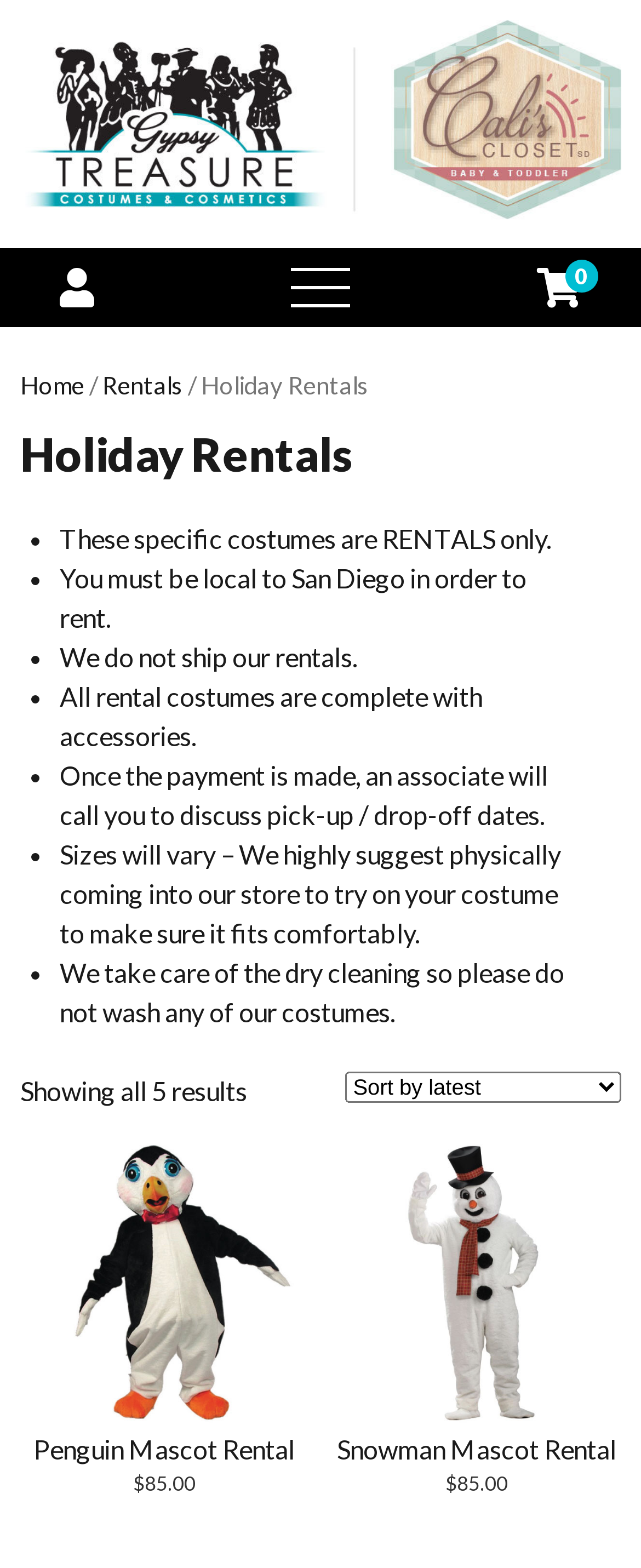Please respond to the question with a concise word or phrase:
What is the purpose of physically visiting the store?

To try on costumes